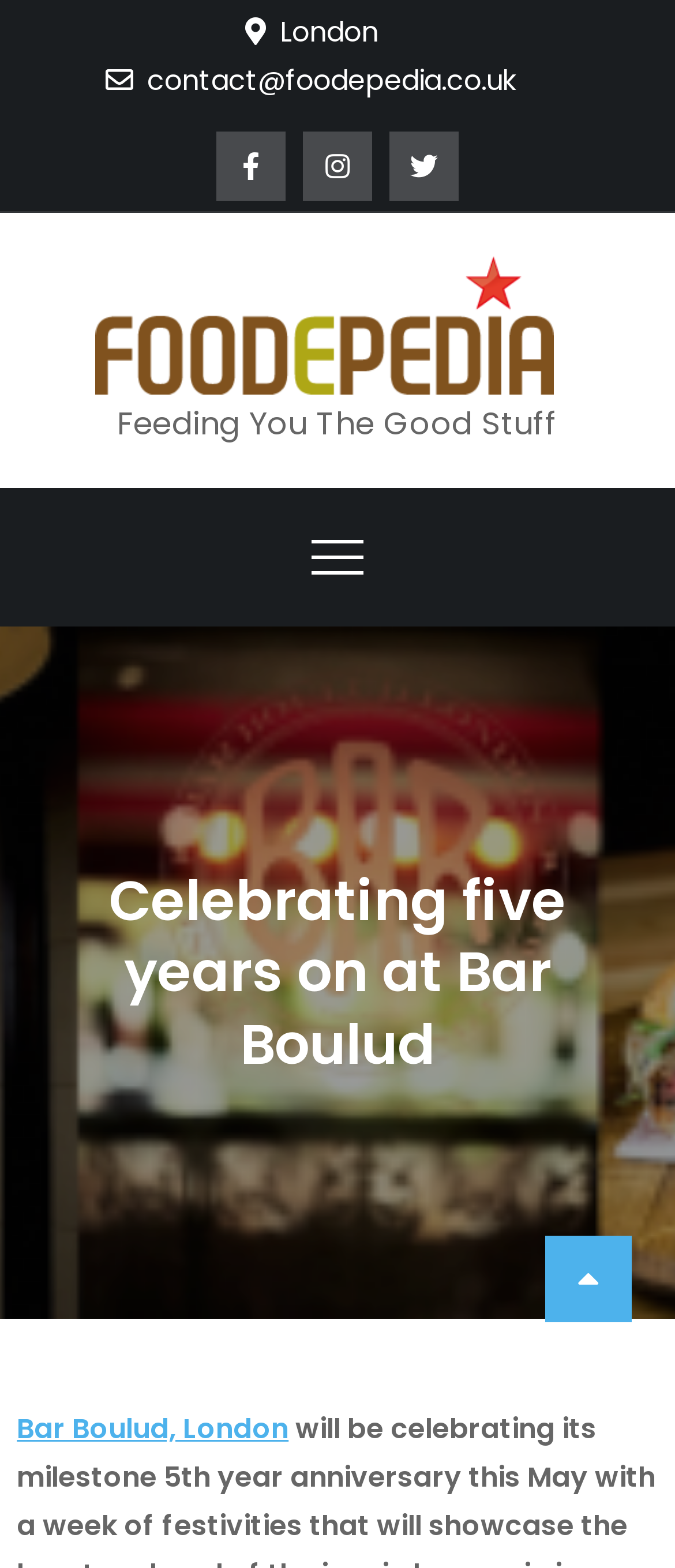Present a detailed account of what is displayed on the webpage.

The webpage is about Bar Boulud, a London-based brasserie, celebrating its 5th year anniversary. At the top, there is a title "Celebrating five years on at Bar Boulud" with the subtitle "London" written below it. 

On the top-right corner, there are four social media icons, represented by Unicode characters, arranged horizontally. Below these icons, there is a horizontal menu bar with a primary menu button on the left side. 

In the middle of the page, there is a large heading "Celebrating five years on at Bar Boulud" with a link to "Bar Boulud, London" at the bottom of it. 

At the top-left corner, there is a contact email address "contact@foodepedia.co.uk" and a link with no text. Below this, there is a tagline "Feeding You The Good Stuff".